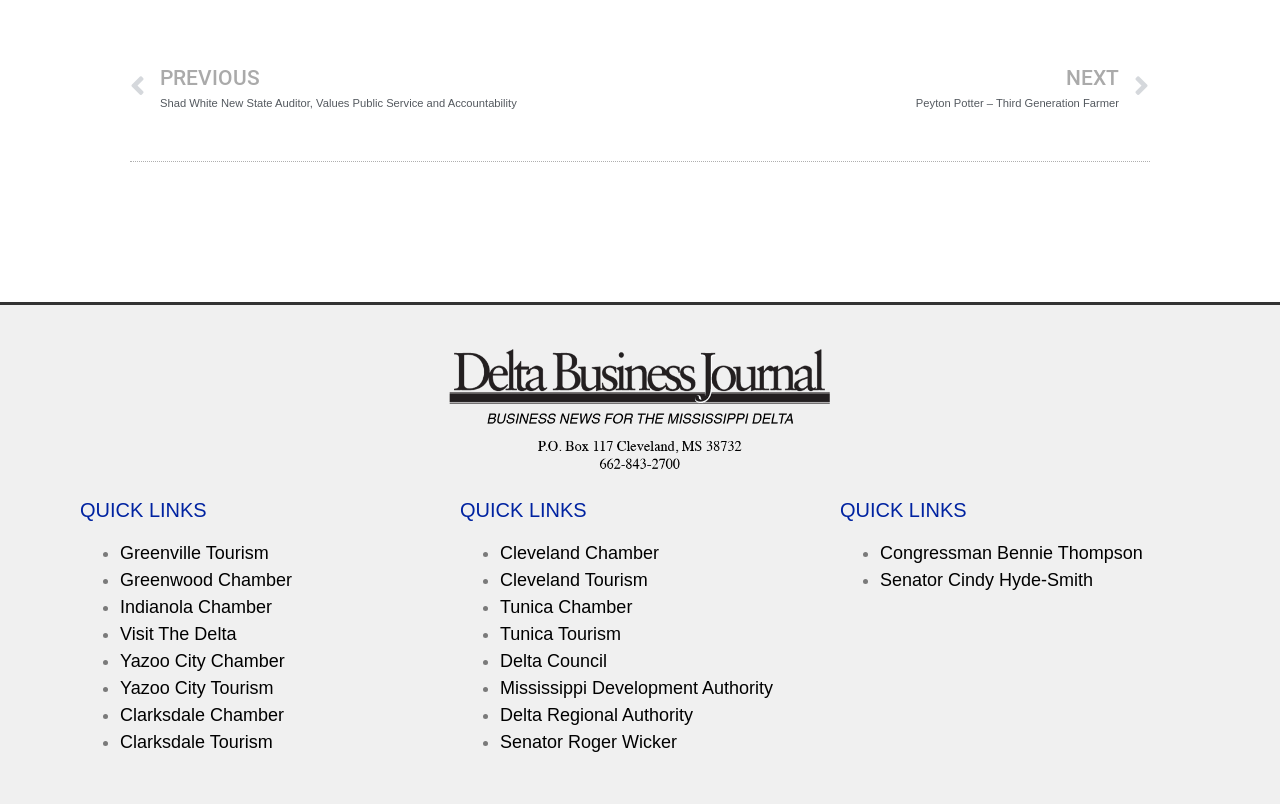Who is the senator mentioned in the third quick links section?
Refer to the image and offer an in-depth and detailed answer to the question.

The link 'Senator Roger Wicker' in the third quick links section suggests that Senator Roger Wicker is a senator who is relevant to the Mississippi Delta region.